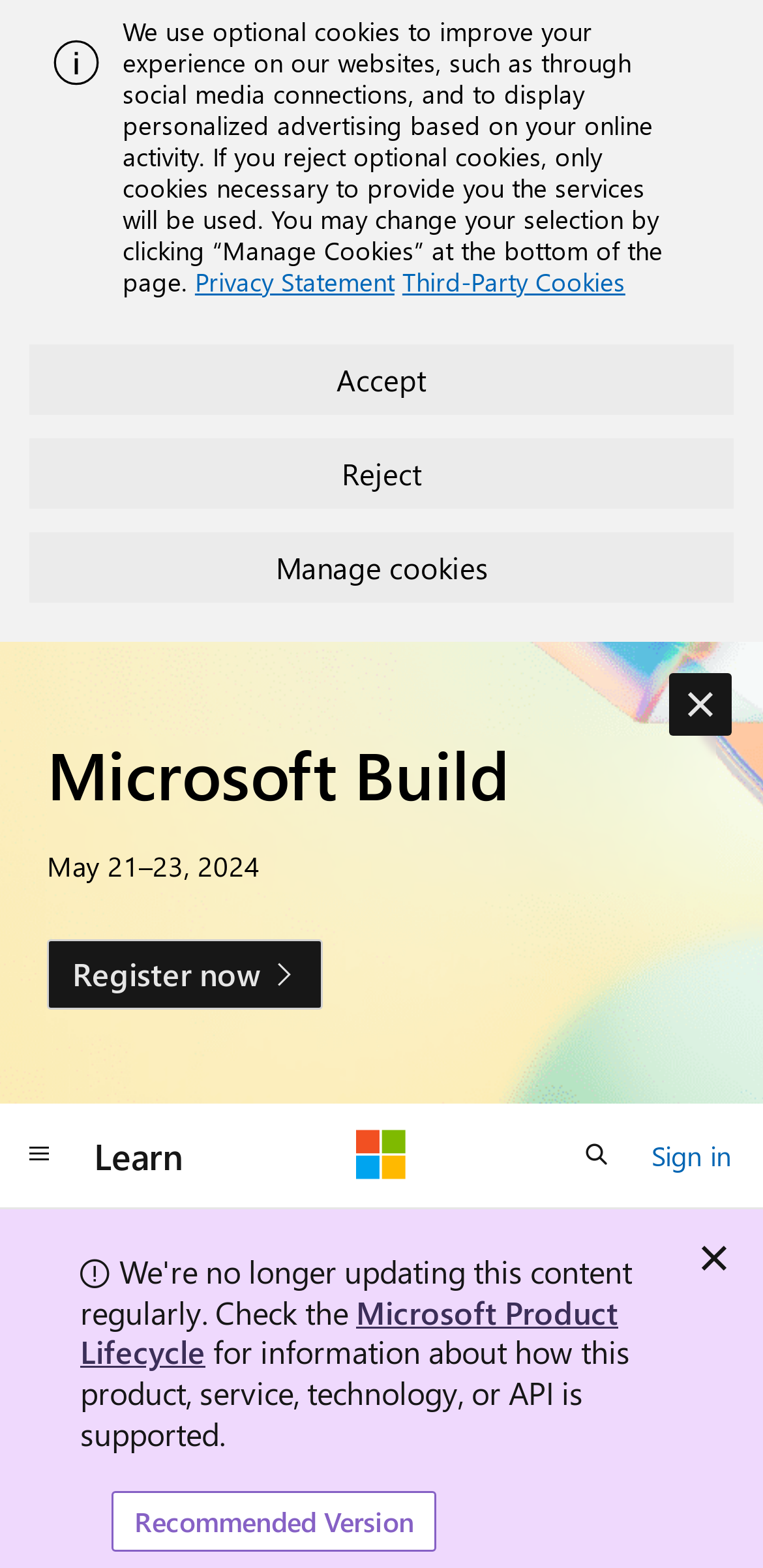What is the purpose of the 'Manage Cookies' button?
Based on the image, provide your answer in one word or phrase.

To manage cookies